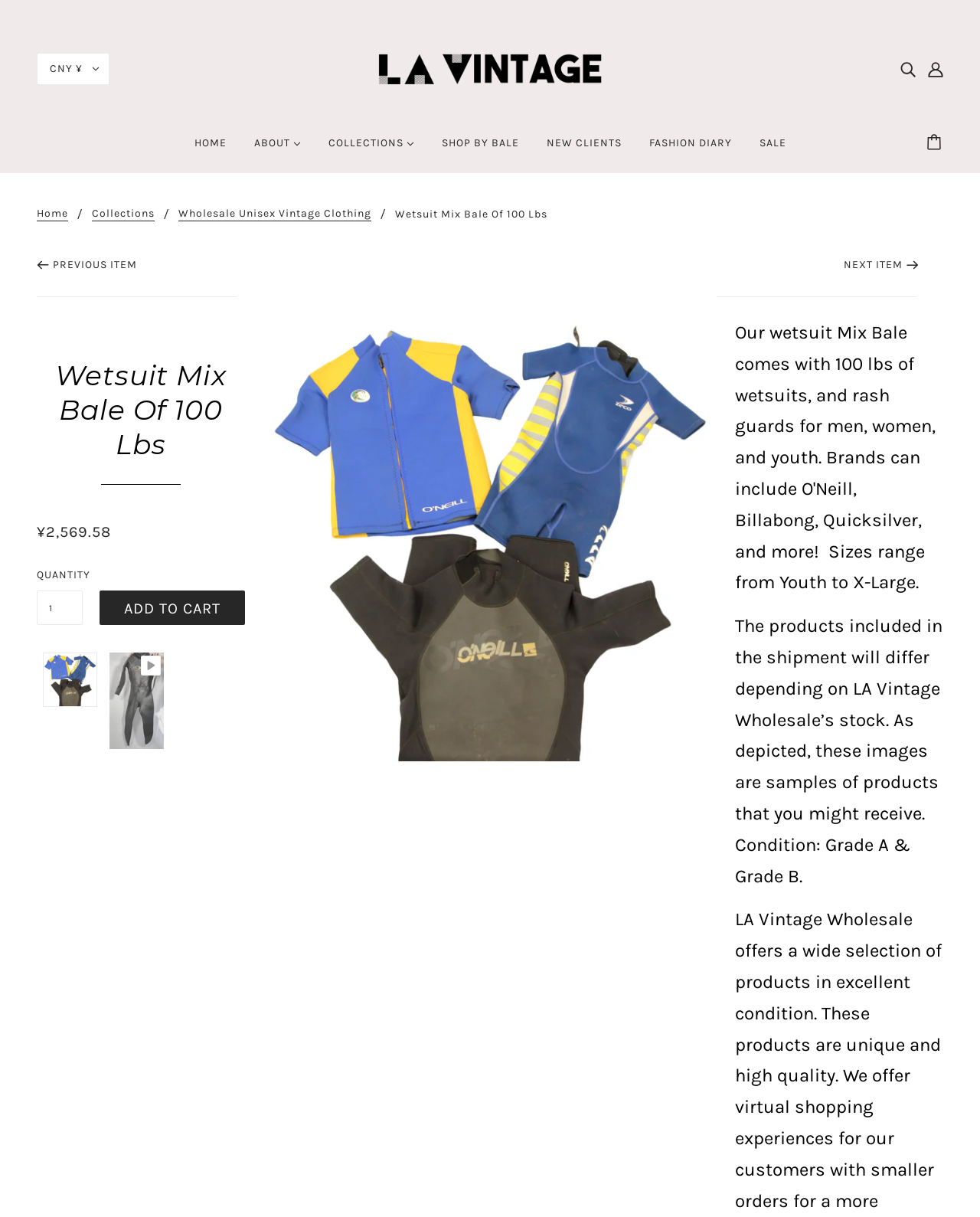Find the bounding box coordinates of the area to click in order to follow the instruction: "Go to News page".

None